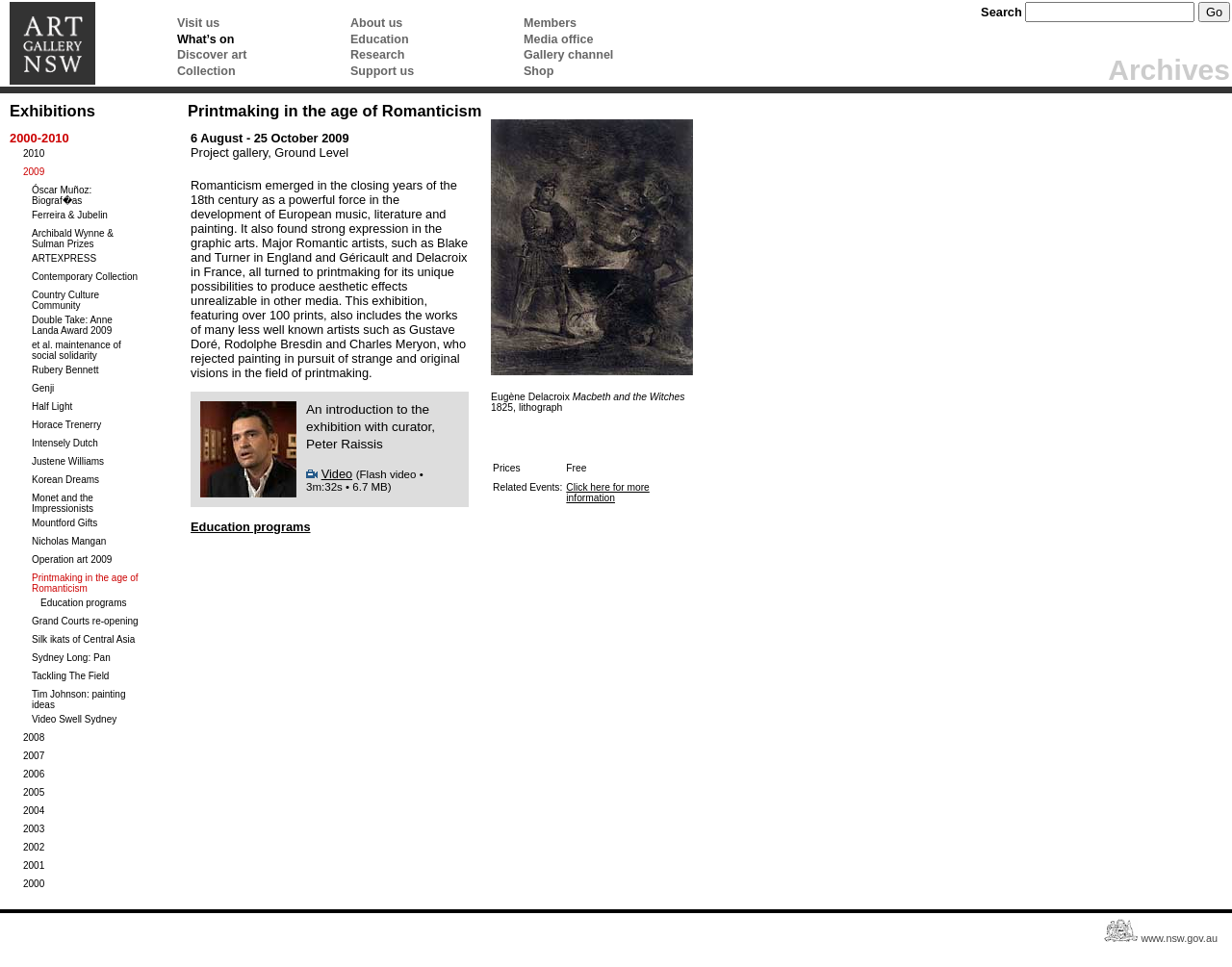Mark the bounding box of the element that matches the following description: "Tim Johnson: painting ideas".

[0.026, 0.712, 0.102, 0.741]